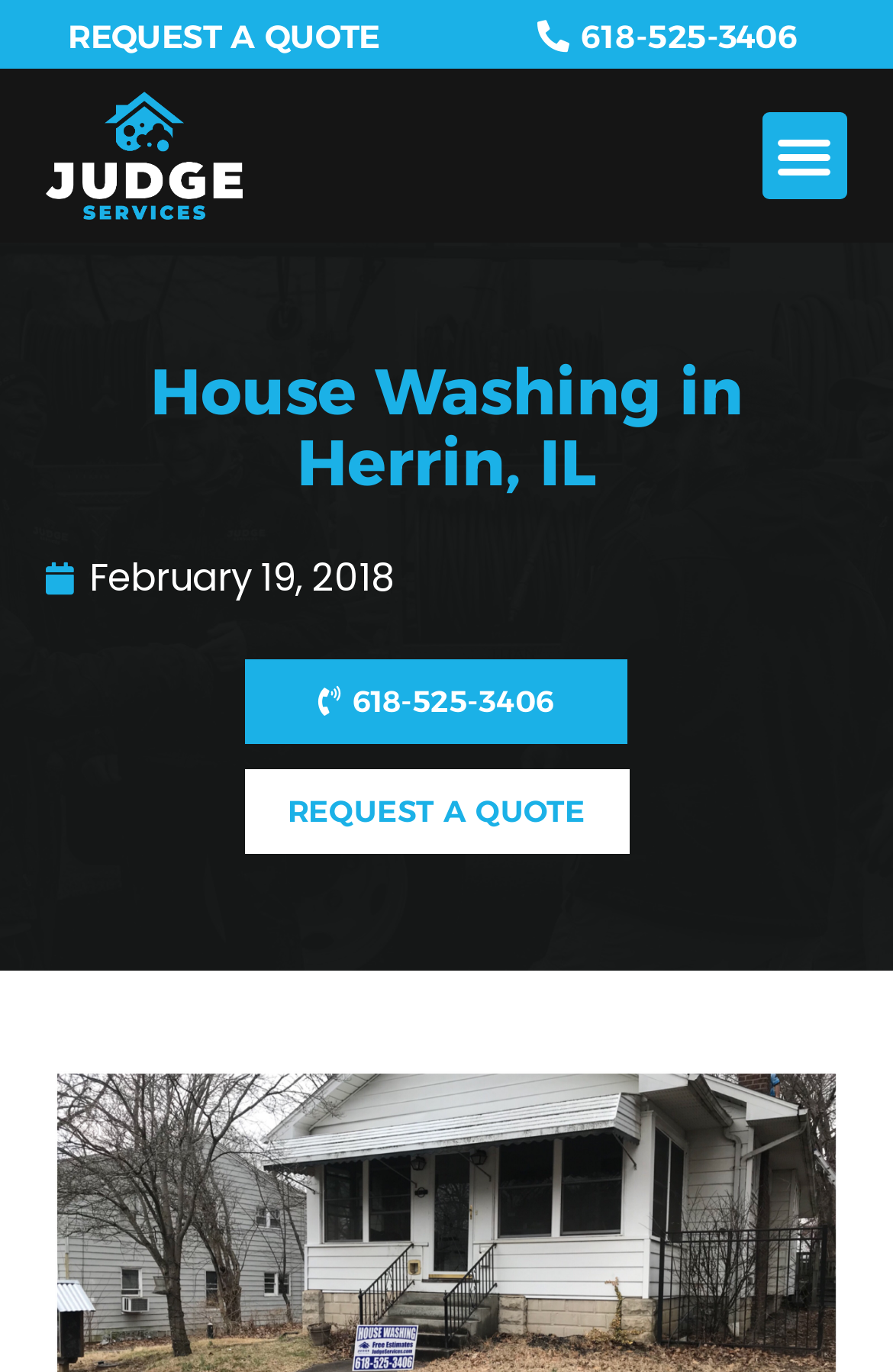Based on what you see in the screenshot, provide a thorough answer to this question: Is the menu toggle button expanded?

I found the button with the text 'Menu Toggle' and its property 'expanded' is set to 'False', indicating that the menu toggle button is not expanded.